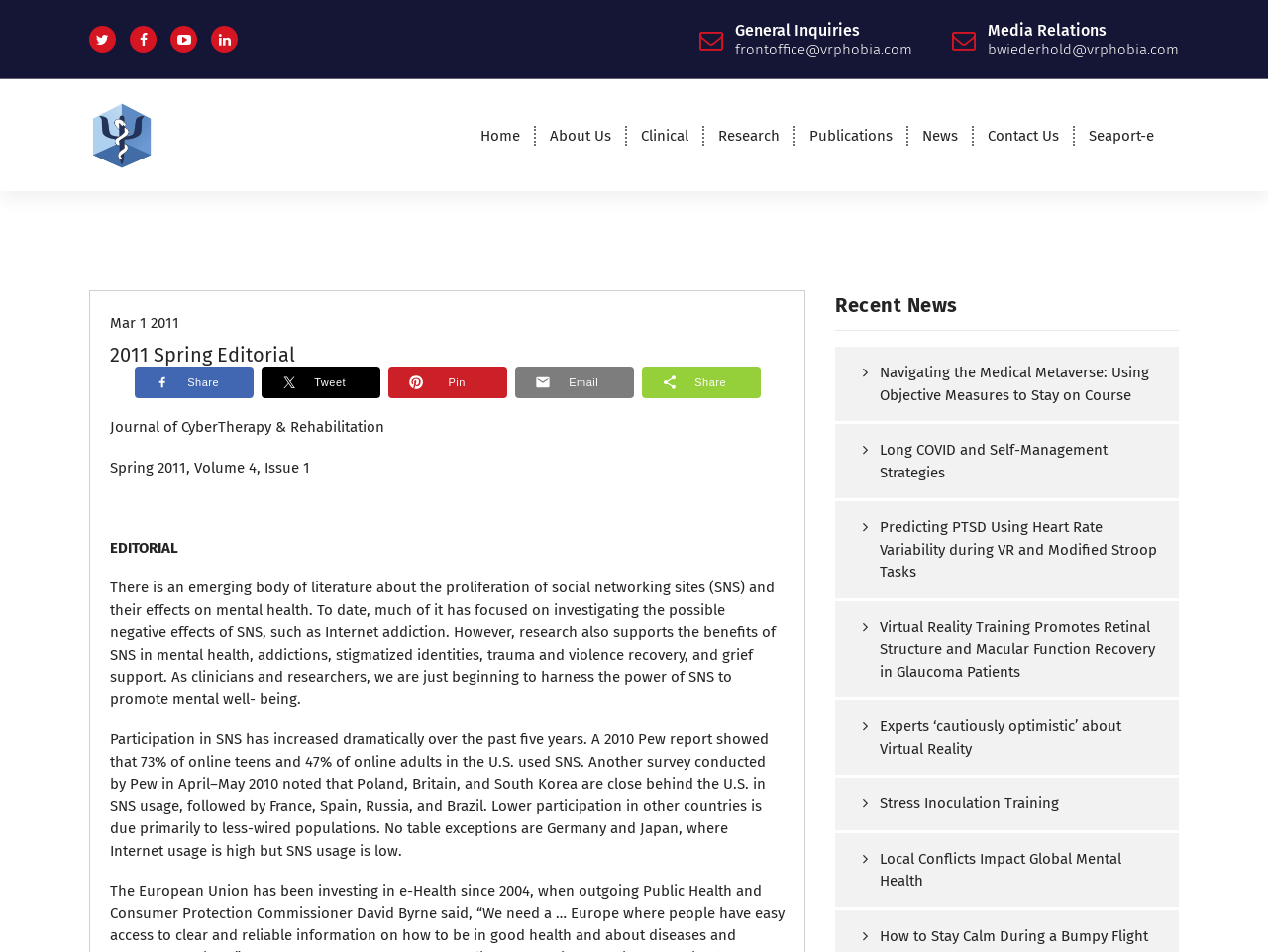Locate the bounding box coordinates of the clickable region necessary to complete the following instruction: "Read the '2011 Spring Editorial'". Provide the coordinates in the format of four float numbers between 0 and 1, i.e., [left, top, right, bottom].

[0.087, 0.36, 0.233, 0.385]